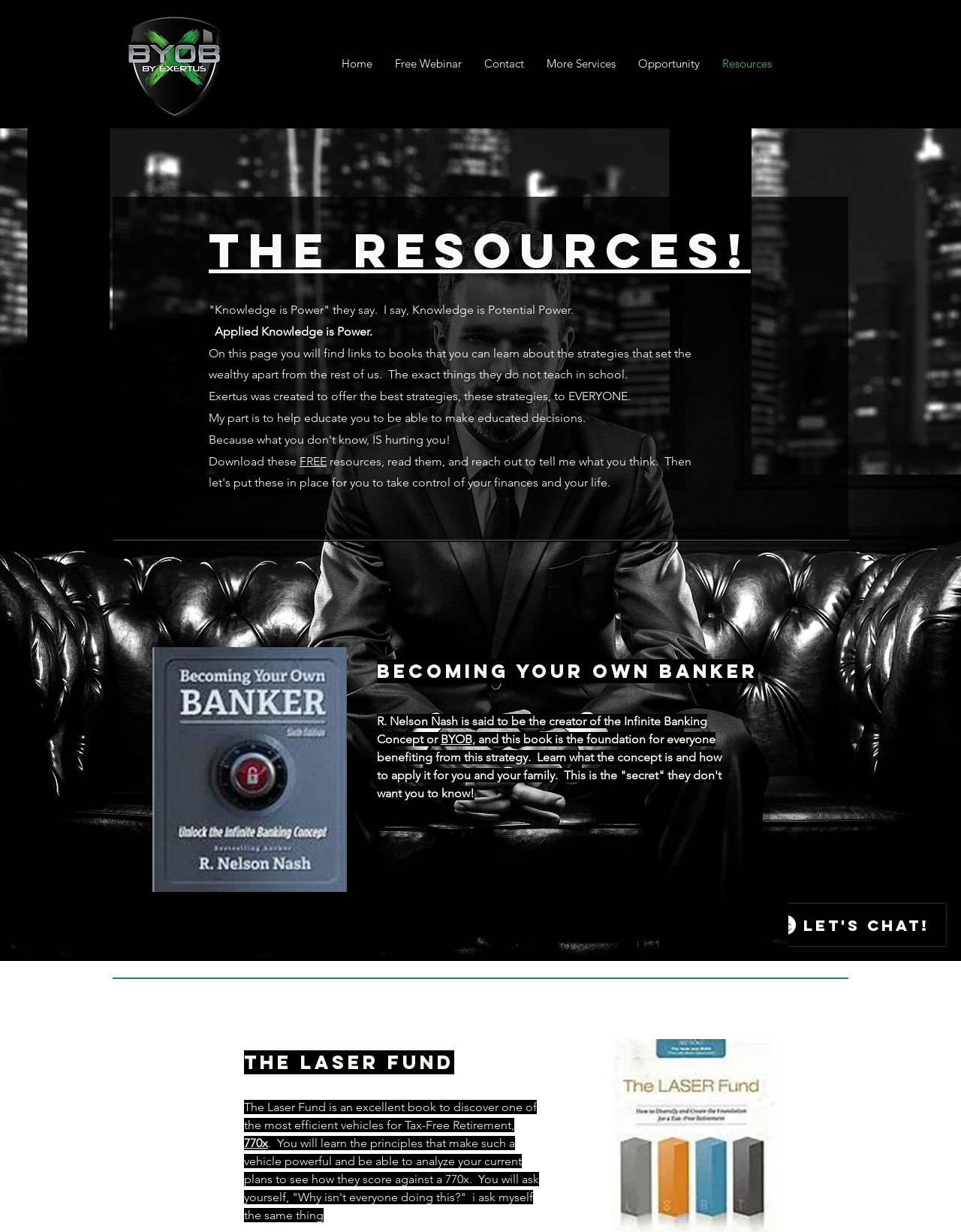What is the topic of the book 'The Laser Fund'?
Please give a detailed answer to the question using the information shown in the image.

I found this answer by reading the text that mentions 'The Laser Fund is an excellent book to discover one of the most efficient vehicles for Tax-Free Retirement...'.